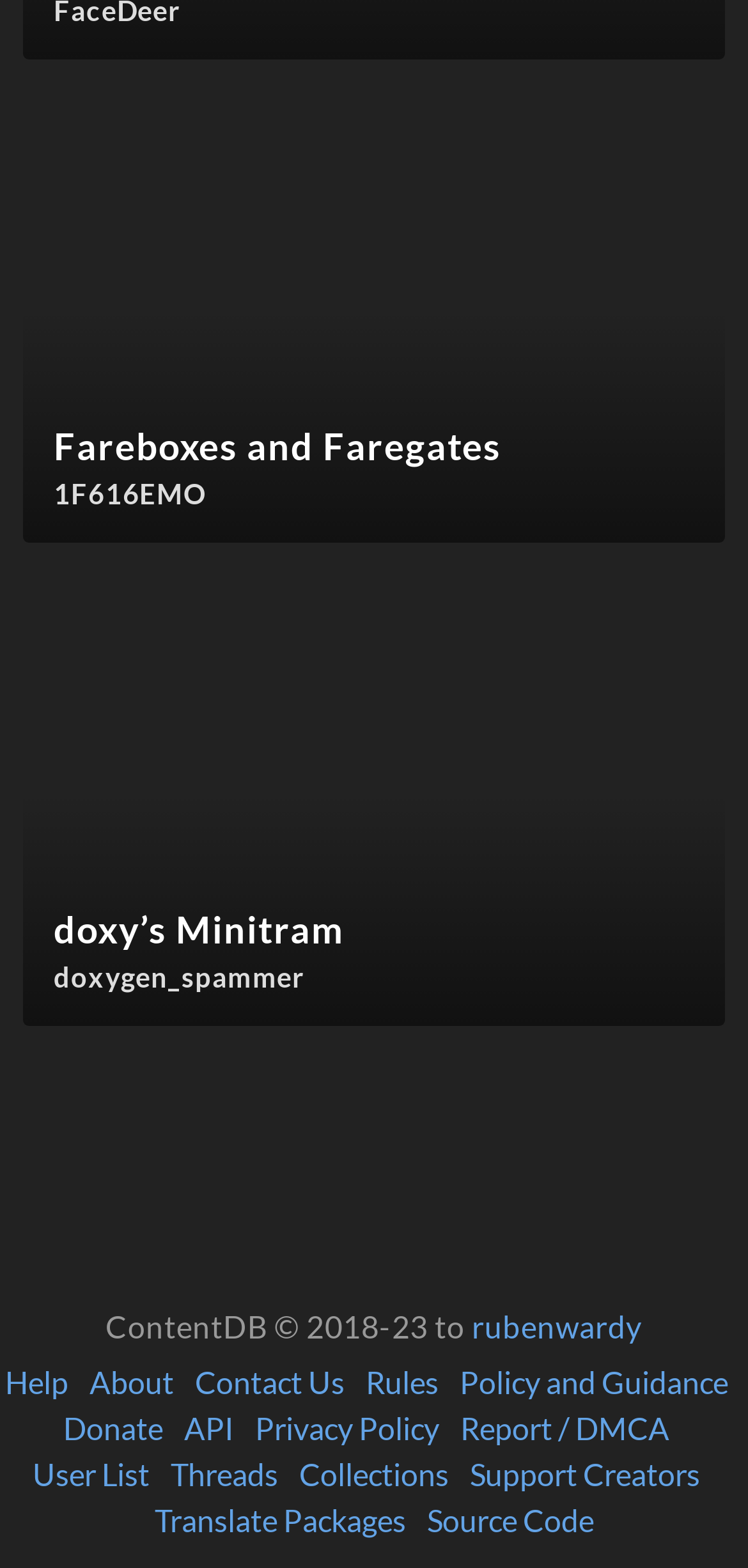Bounding box coordinates are to be given in the format (top-left x, top-left y, bottom-right x, bottom-right y). All values must be floating point numbers between 0 and 1. Provide the bounding box coordinate for the UI element described as: Translate Packages

[0.206, 0.957, 0.542, 0.98]